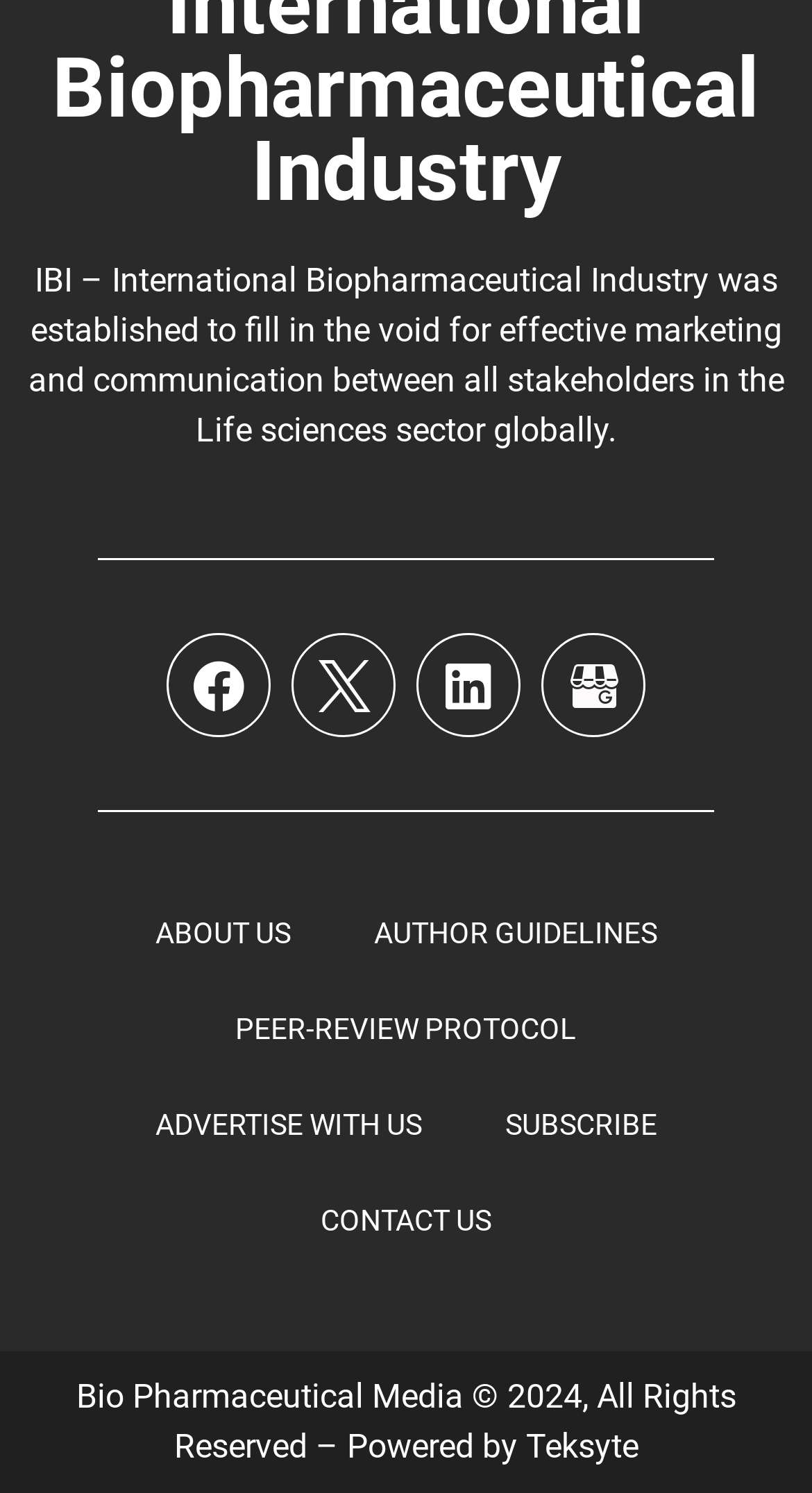Determine the bounding box coordinates of the section I need to click to execute the following instruction: "Read author guidelines". Provide the coordinates as four float numbers between 0 and 1, i.e., [left, top, right, bottom].

[0.409, 0.593, 0.86, 0.657]